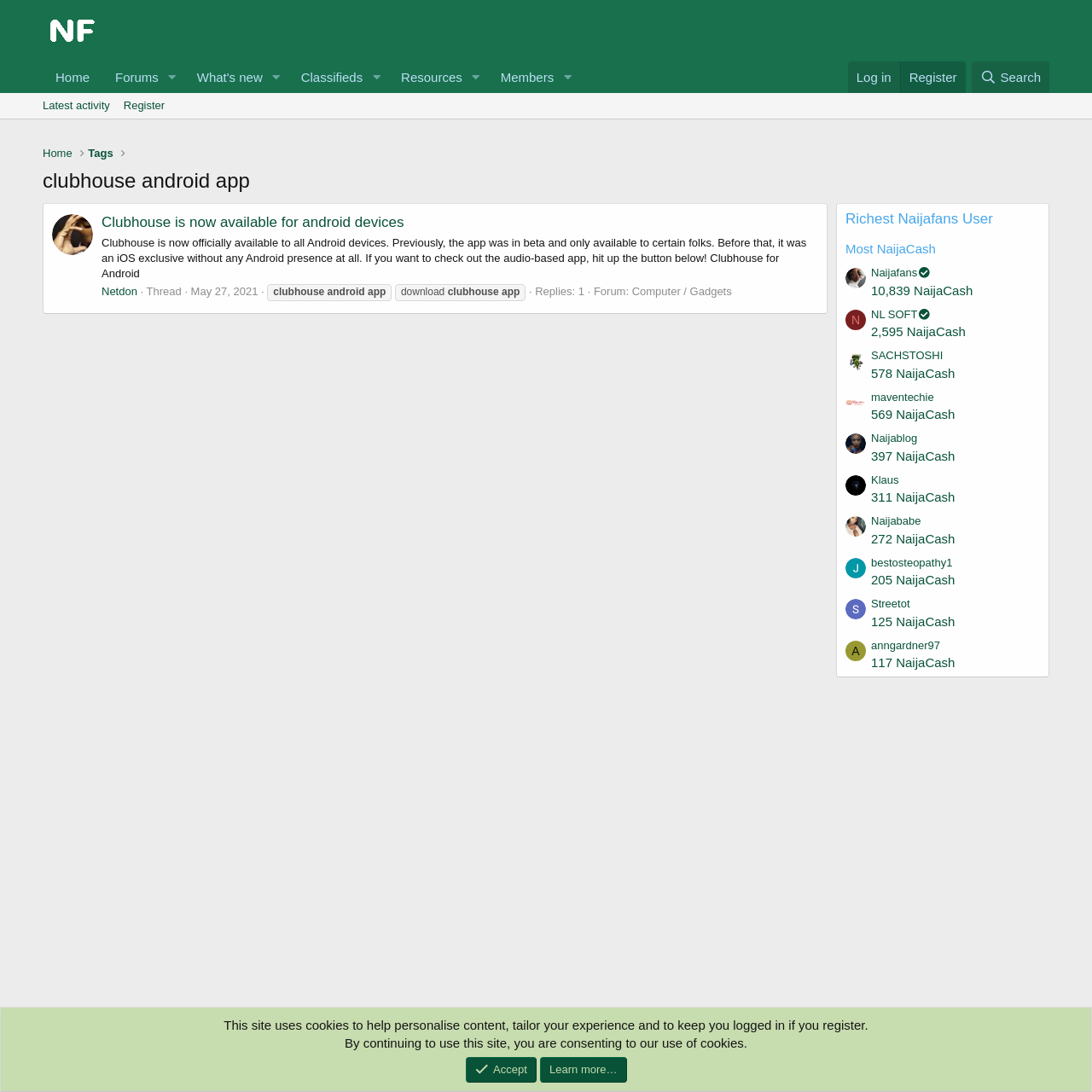Can you pinpoint the bounding box coordinates for the clickable element required for this instruction: "Read the 'clubhouse android app' thread"? The coordinates should be four float numbers between 0 and 1, i.e., [left, top, right, bottom].

[0.093, 0.194, 0.749, 0.213]